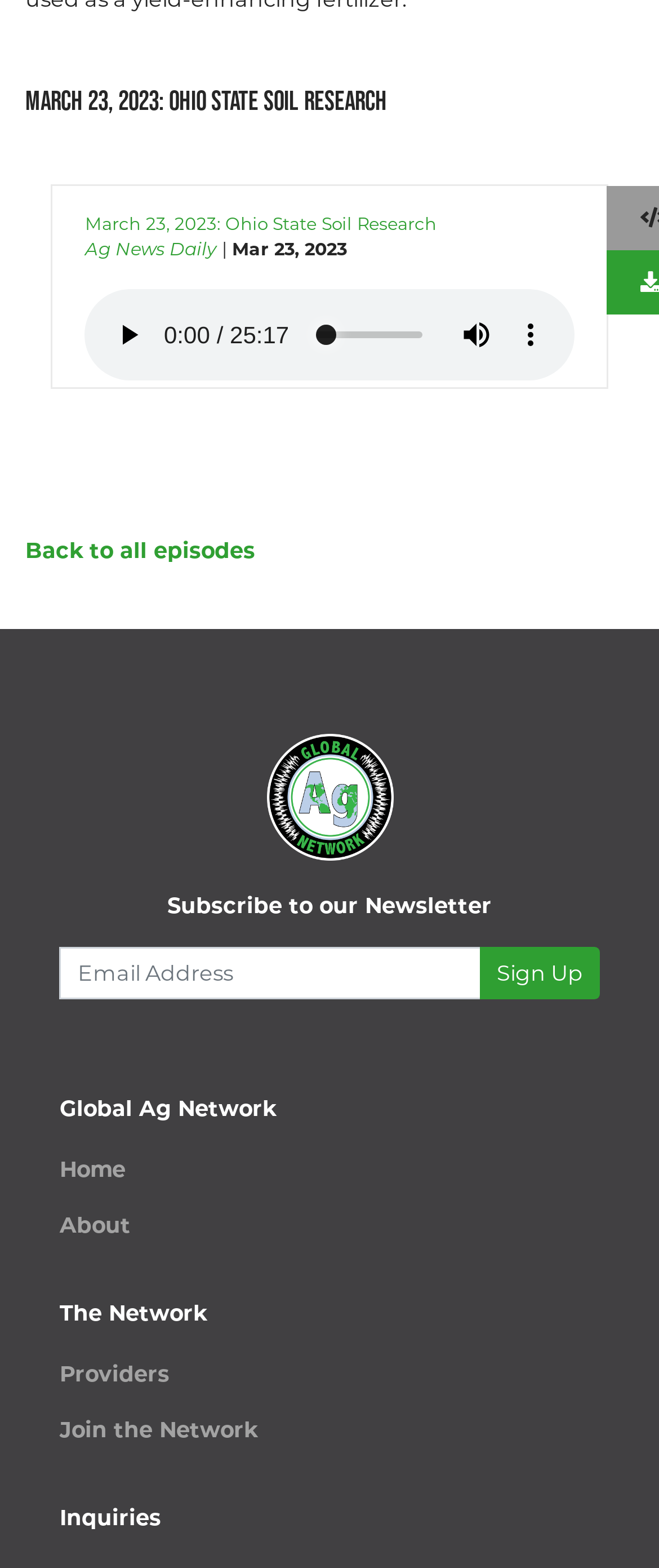Kindly provide the bounding box coordinates of the section you need to click on to fulfill the given instruction: "Visit the Global Ag Network".

[0.404, 0.5, 0.596, 0.514]